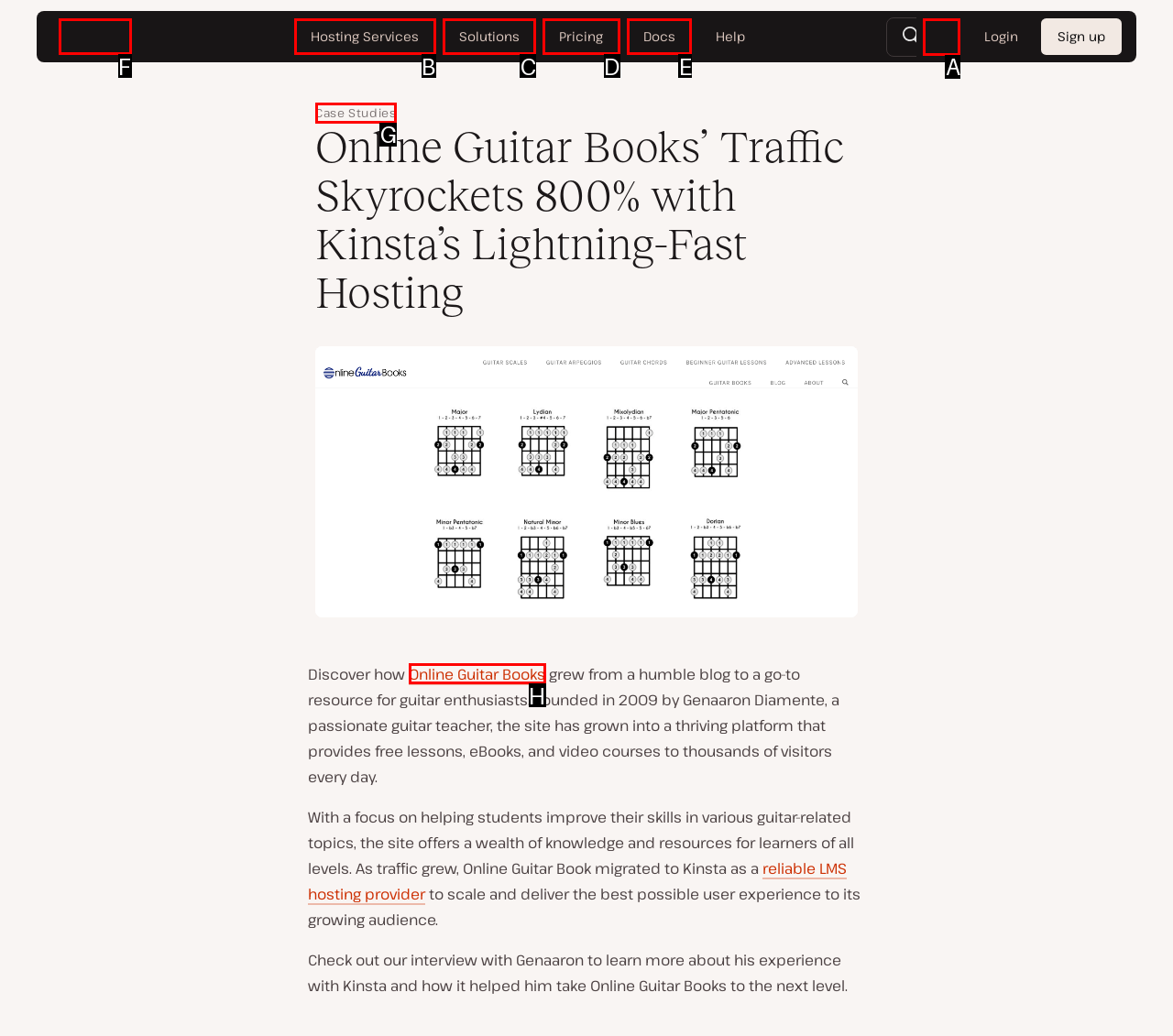Tell me which UI element to click to fulfill the given task: Click on Kinsta. Respond with the letter of the correct option directly.

F